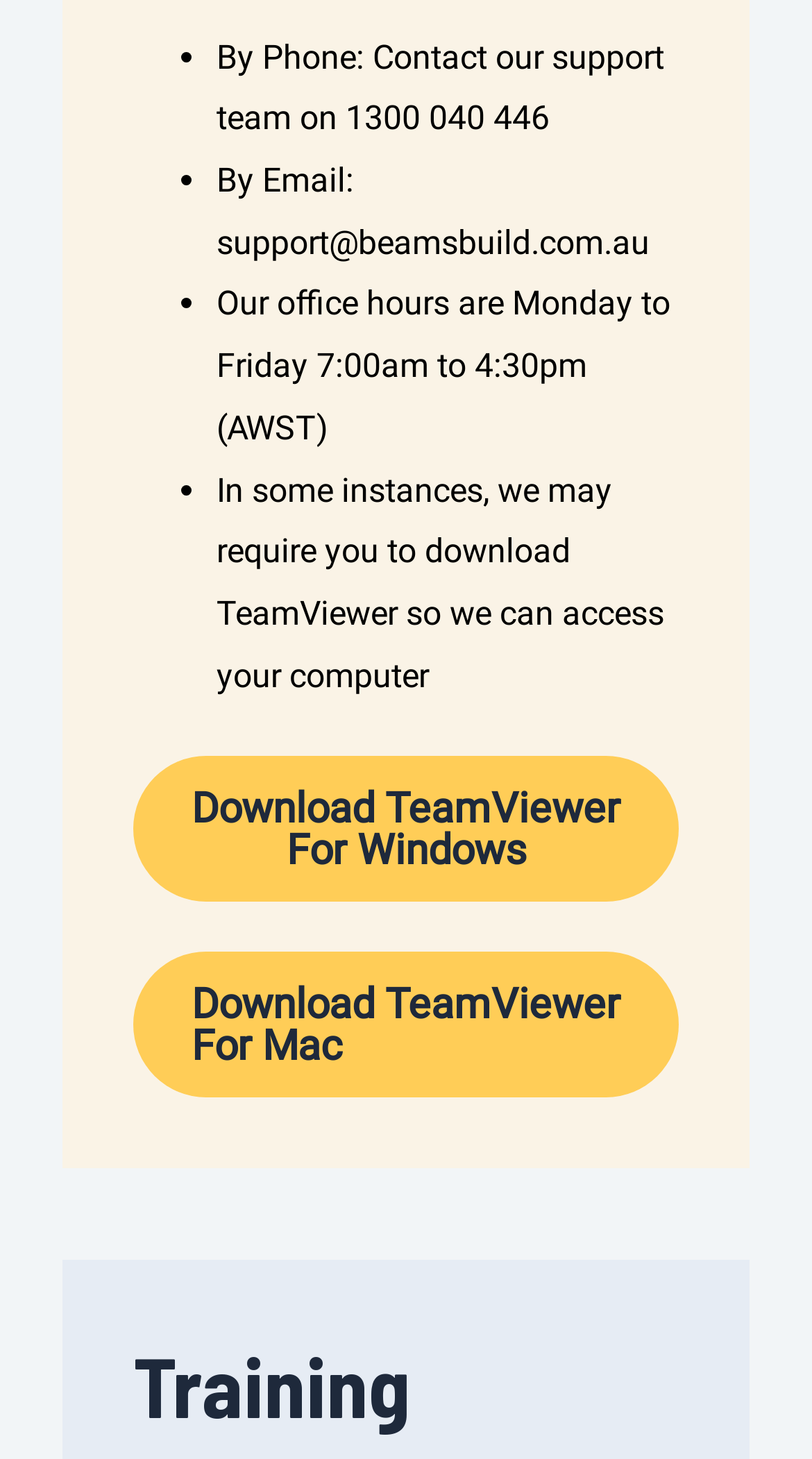What are the office hours of the support team?
Can you give a detailed and elaborate answer to the question?

I found the office hours by reading the text 'Our office hours are Monday to Friday 7:00am to 4:30pm (AWST)' which is located in the middle of the webpage.